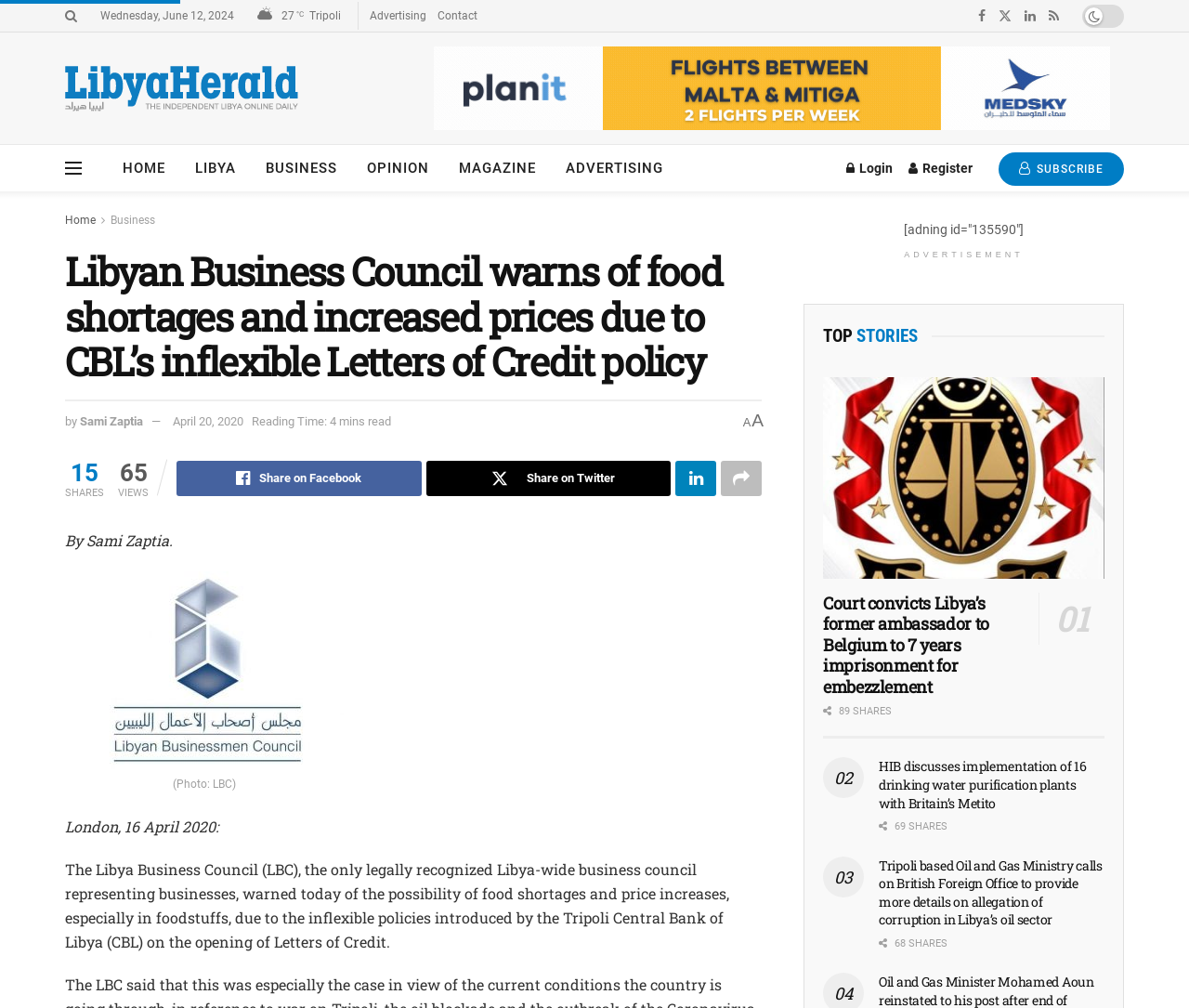Please predict the bounding box coordinates of the element's region where a click is necessary to complete the following instruction: "Login using the ' Login' button". The coordinates should be represented by four float numbers between 0 and 1, i.e., [left, top, right, bottom].

[0.712, 0.144, 0.751, 0.19]